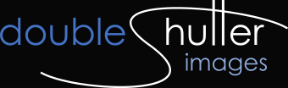What font color is used for the word 'images'?
Based on the image, answer the question with as much detail as possible.

According to the caption, the word 'images' is presented in a more understated white font, which indicates that the font color used for the word 'images' is white.